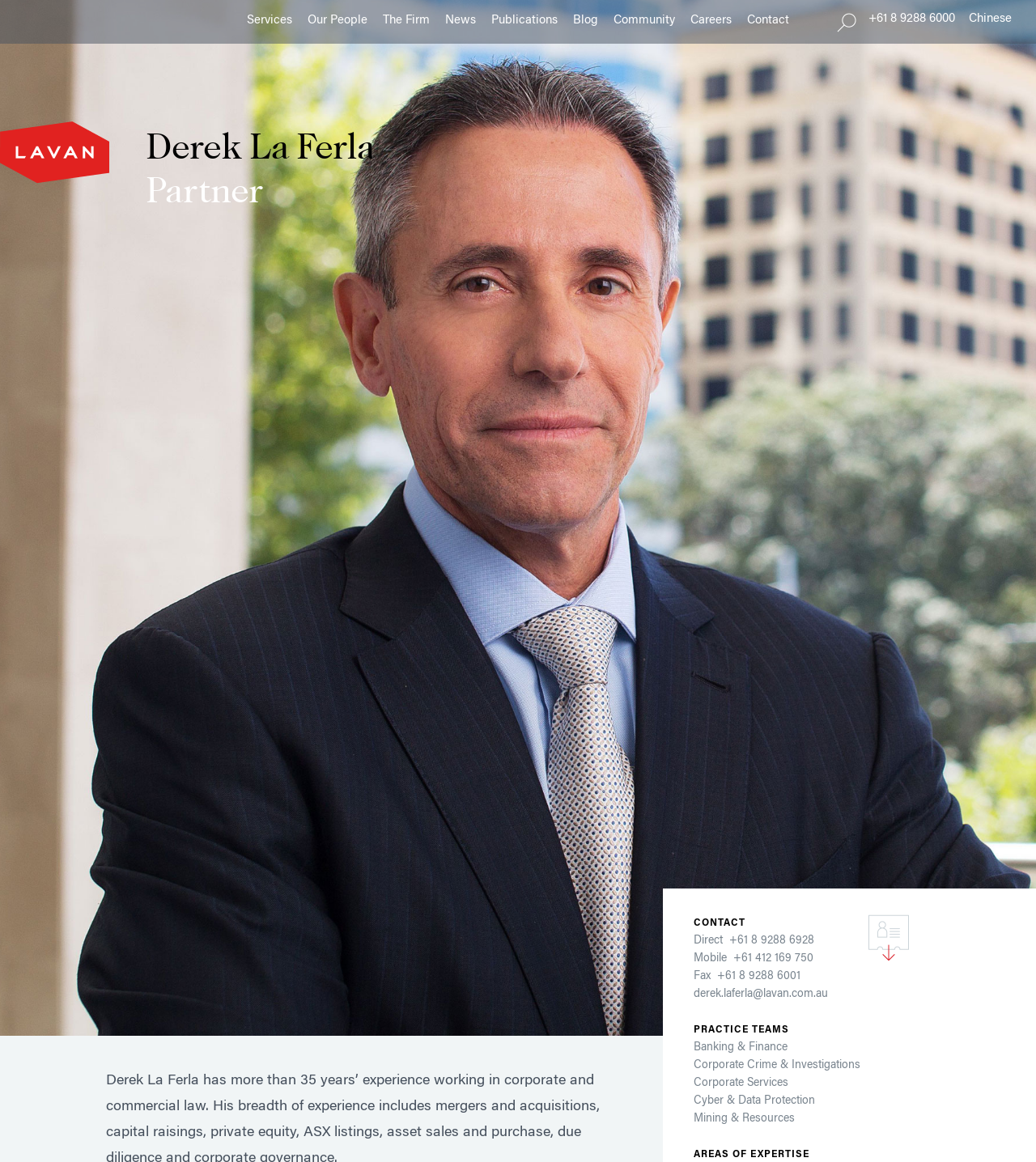Locate the UI element described as follows: "Corporate Crime & Investigations". Return the bounding box coordinates as four float numbers between 0 and 1 in the order [left, top, right, bottom].

[0.67, 0.909, 0.878, 0.925]